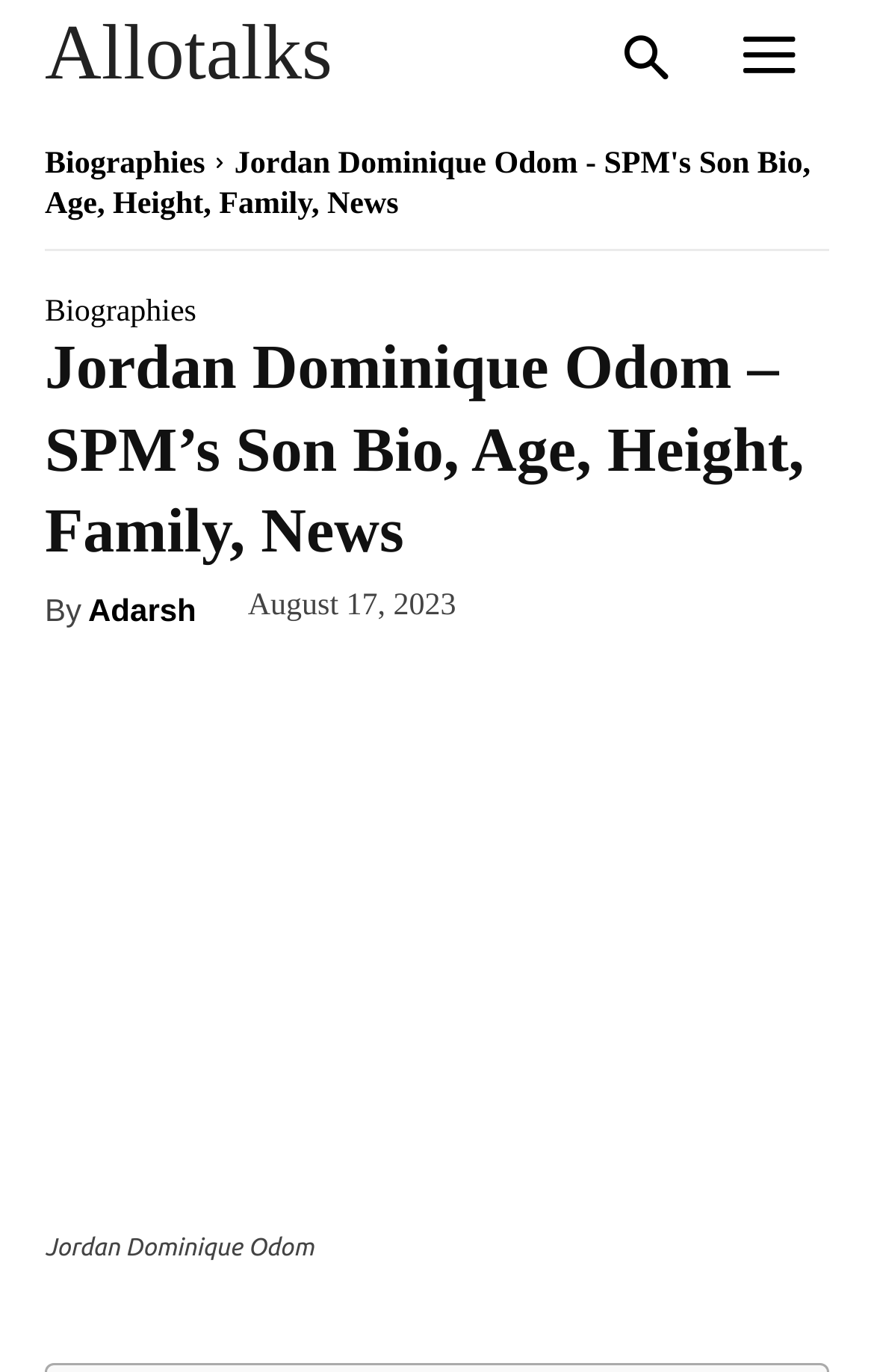Locate the bounding box coordinates of the clickable region to complete the following instruction: "Visit Adarsh's page."

[0.101, 0.419, 0.225, 0.468]